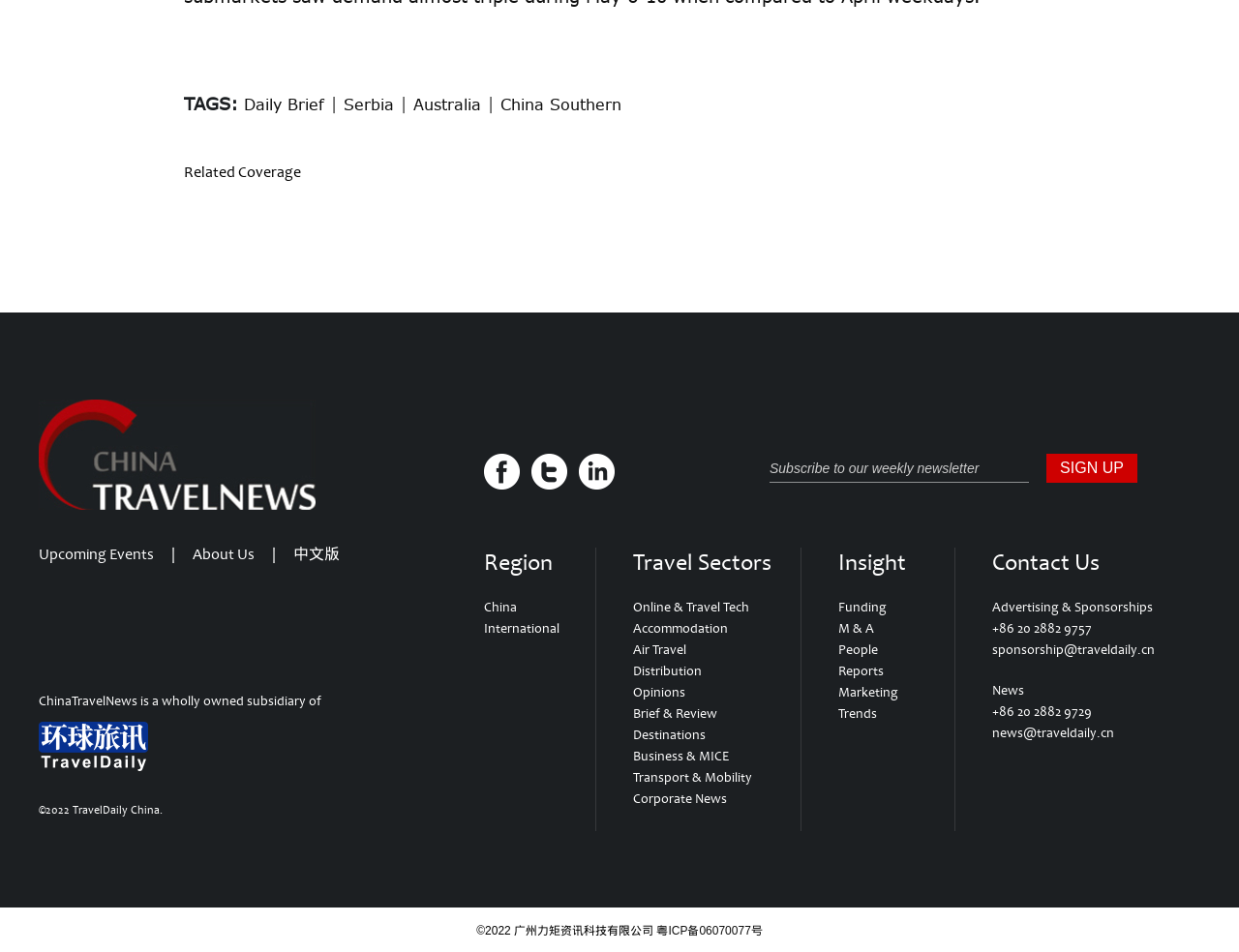Please find the bounding box coordinates of the clickable region needed to complete the following instruction: "Click on the 'SIGN UP' button". The bounding box coordinates must consist of four float numbers between 0 and 1, i.e., [left, top, right, bottom].

[0.845, 0.477, 0.918, 0.507]